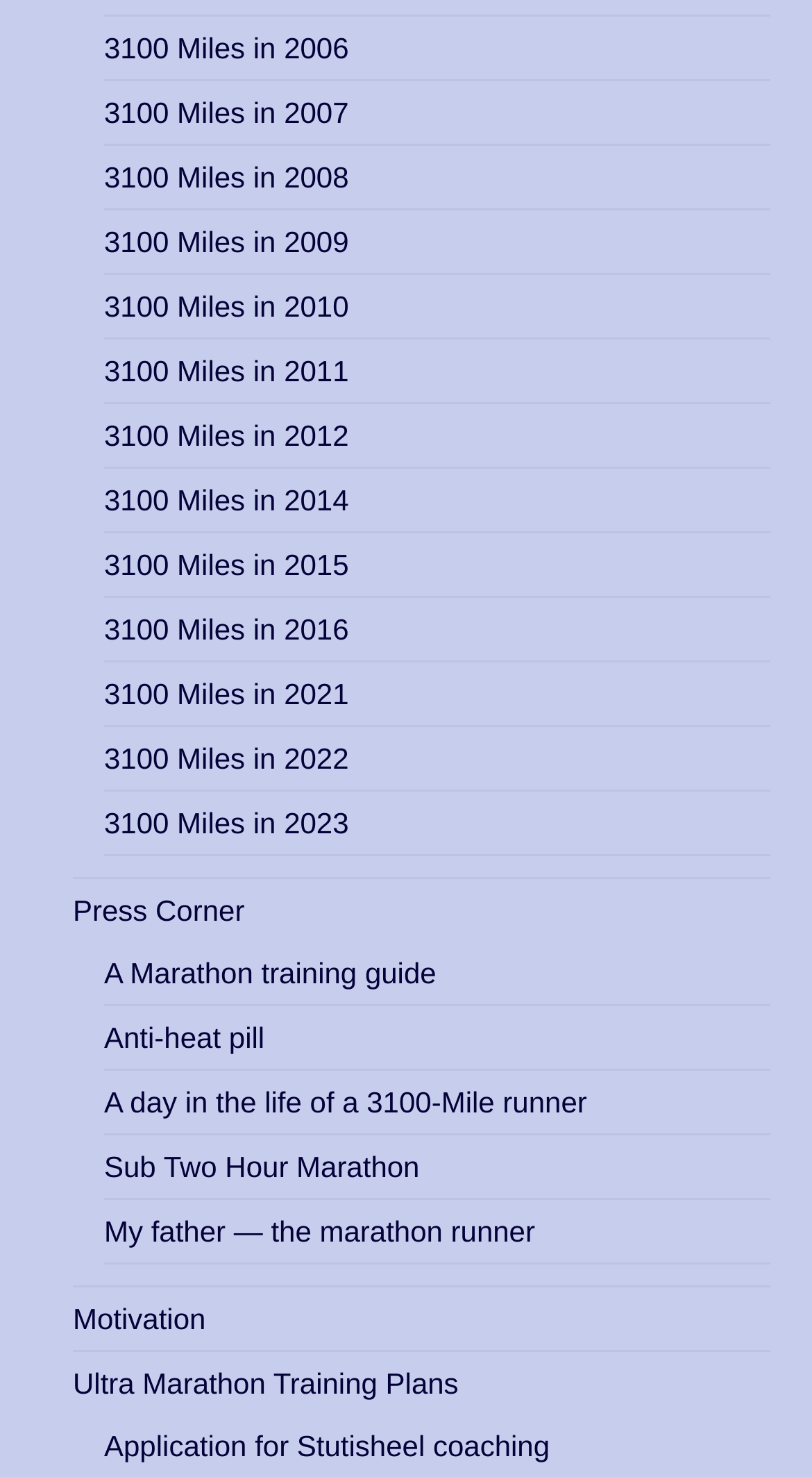How many links are related to marathon or running?
Based on the screenshot, answer the question with a single word or phrase.

6